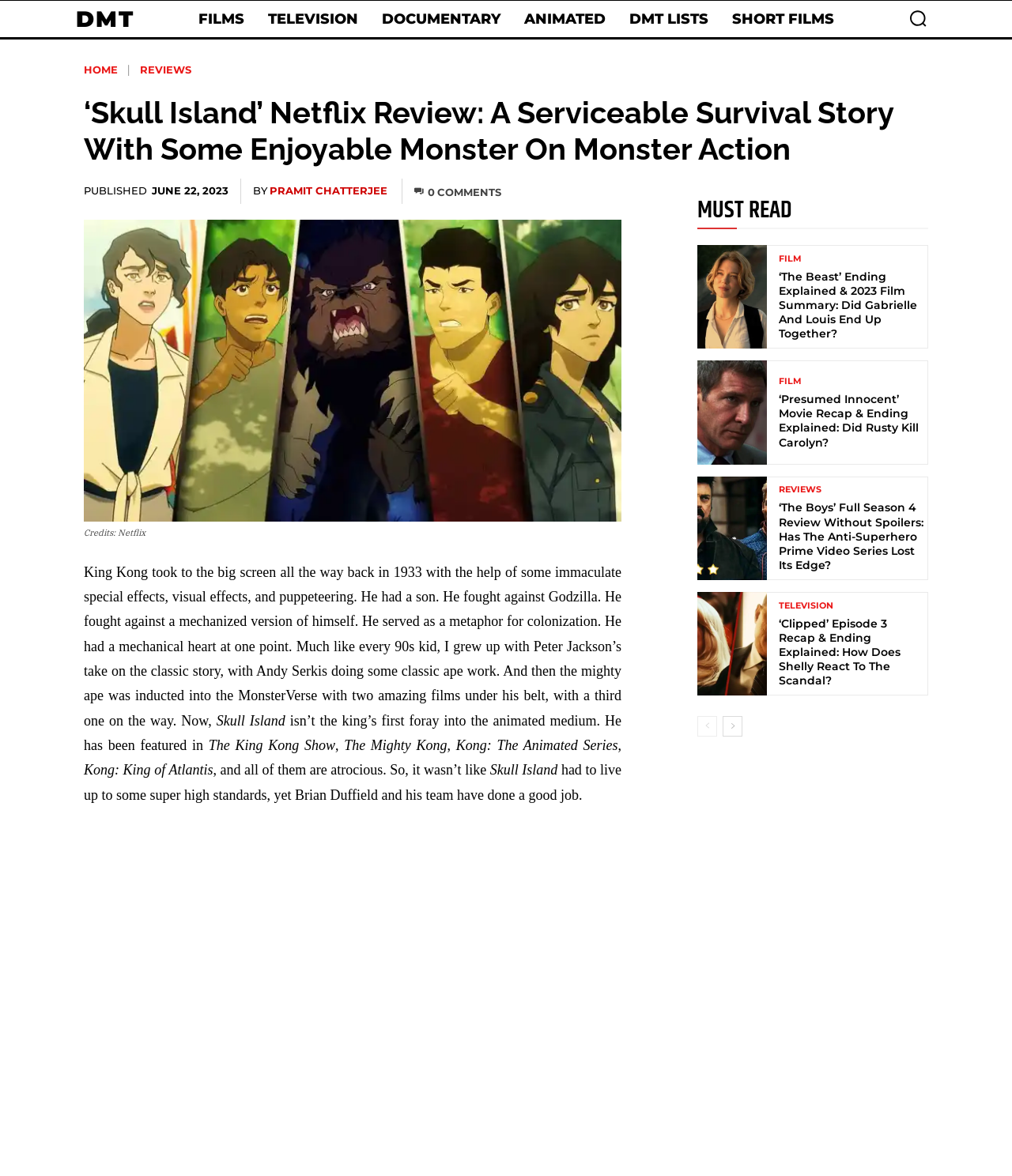Determine the bounding box of the UI component based on this description: "Documentary". The bounding box coordinates should be four float values between 0 and 1, i.e., [left, top, right, bottom].

[0.37, 0.0, 0.502, 0.032]